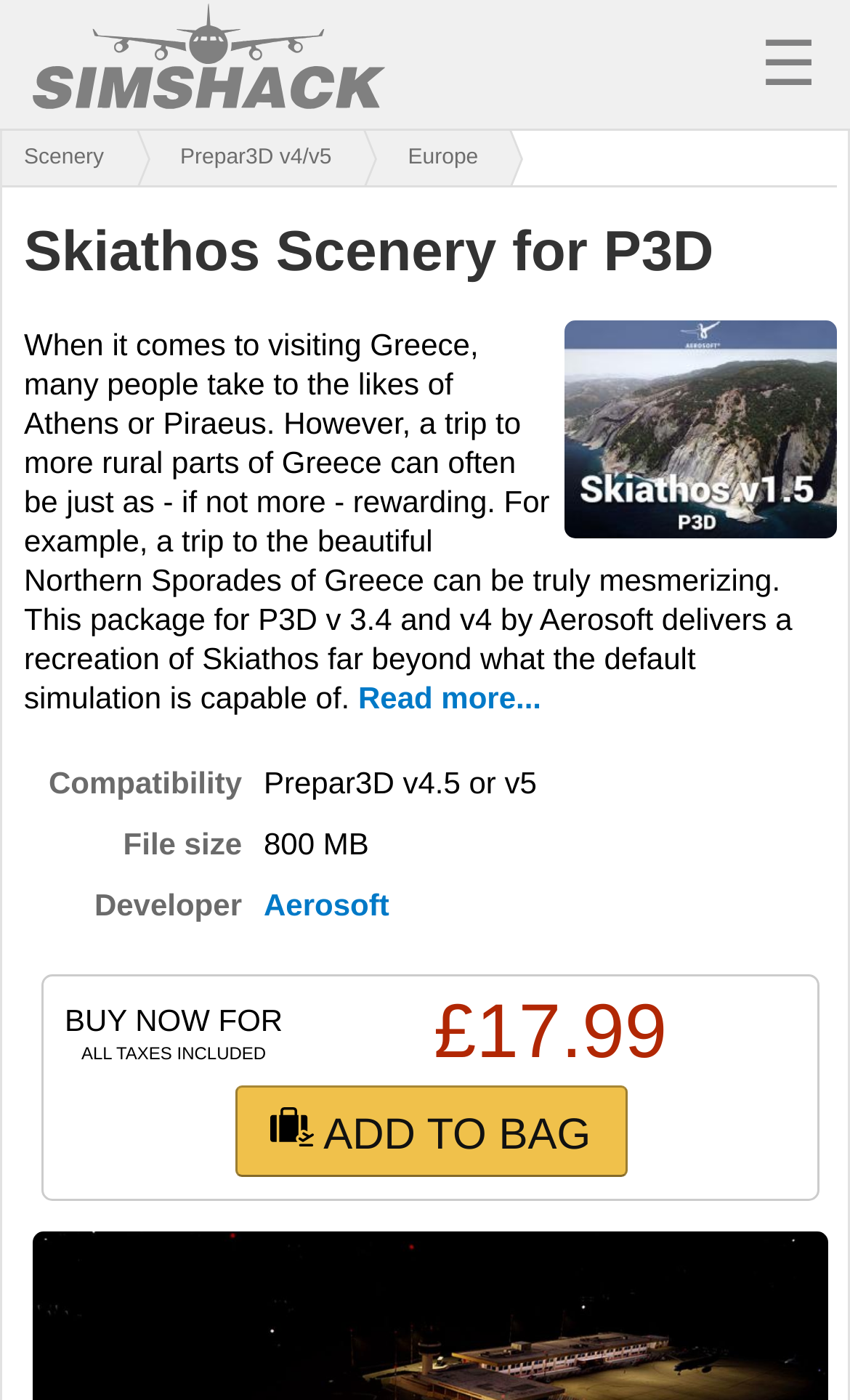Please identify the bounding box coordinates of the area that needs to be clicked to fulfill the following instruction: "Read more about Skiathos Scenery for P3D."

[0.421, 0.486, 0.637, 0.511]